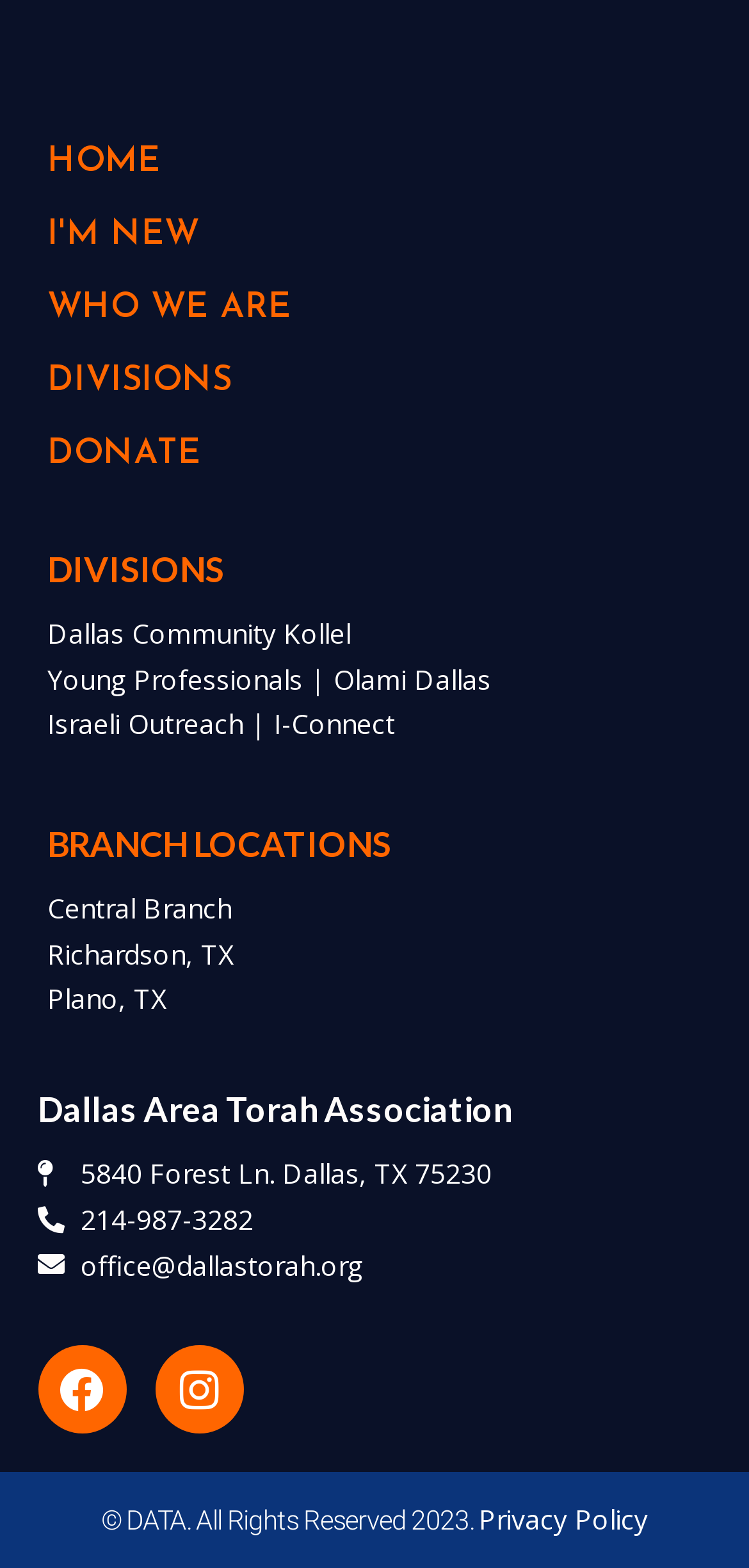How many social media links are there?
Offer a detailed and full explanation in response to the question.

I counted the number of social media links, which are 'Facebook' and 'Instagram', so there are 2 social media links.